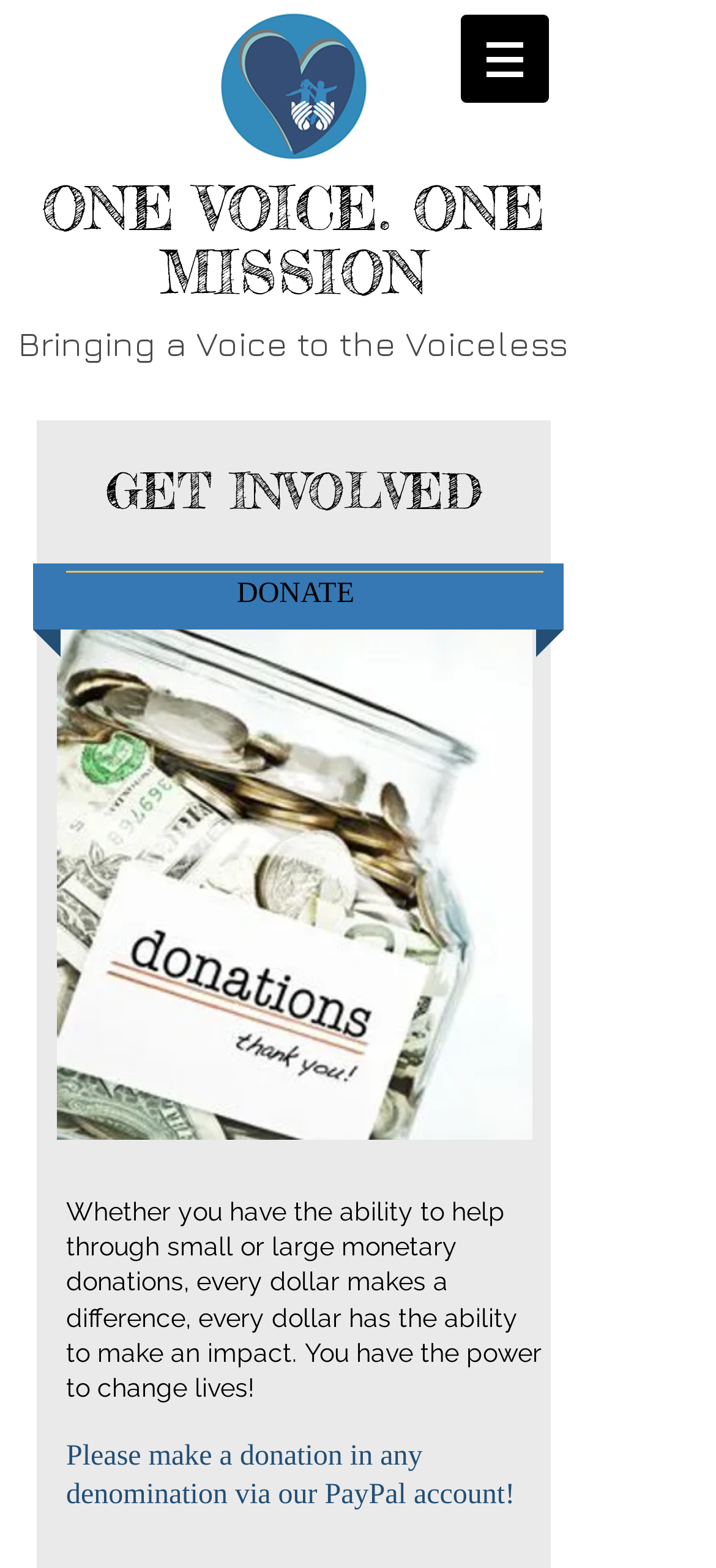Identify the main heading from the webpage and provide its text content.

ONE VOICE. ONE MISSION